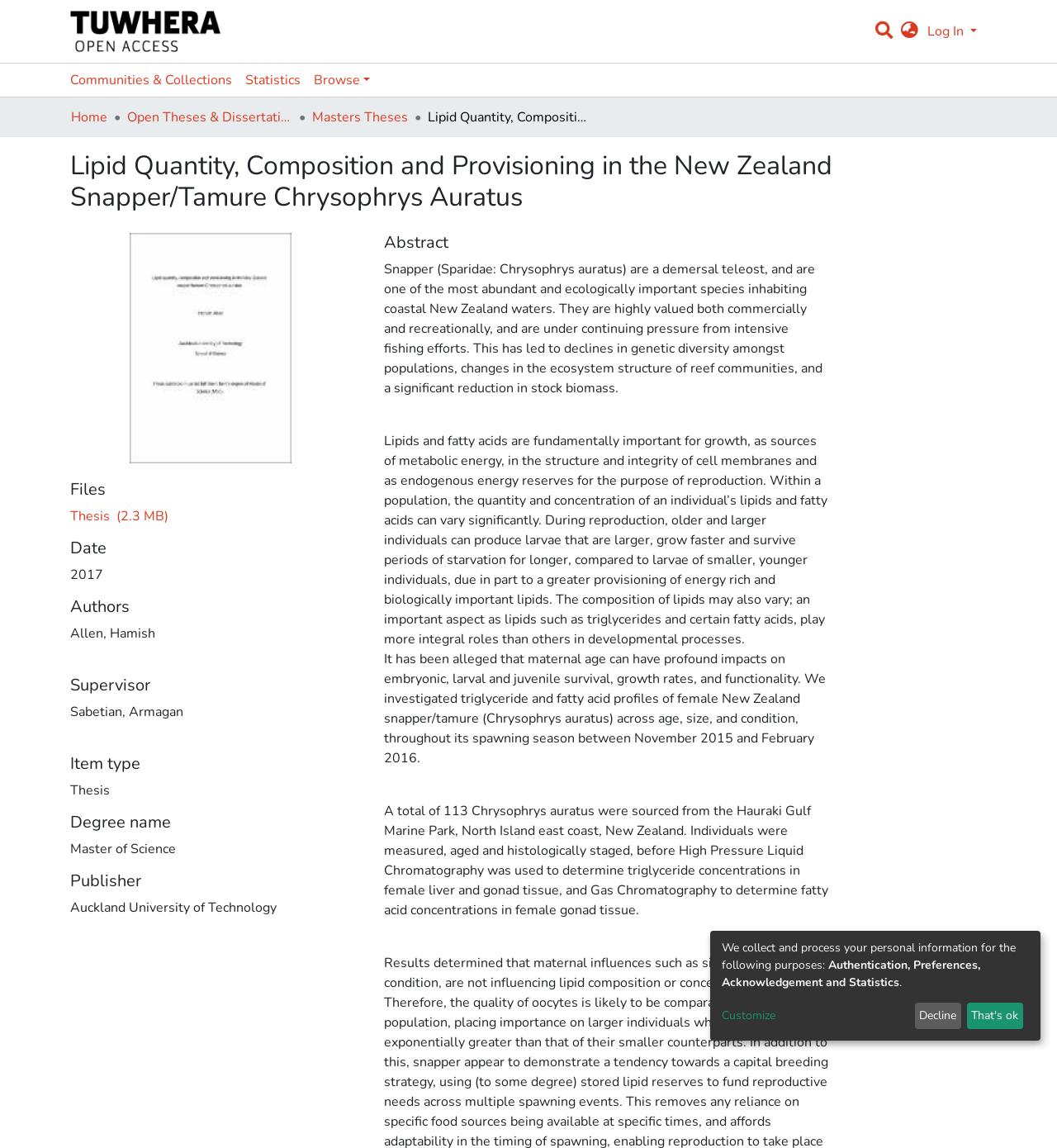Kindly respond to the following question with a single word or a brief phrase: 
What is the name of the species being studied?

Snapper